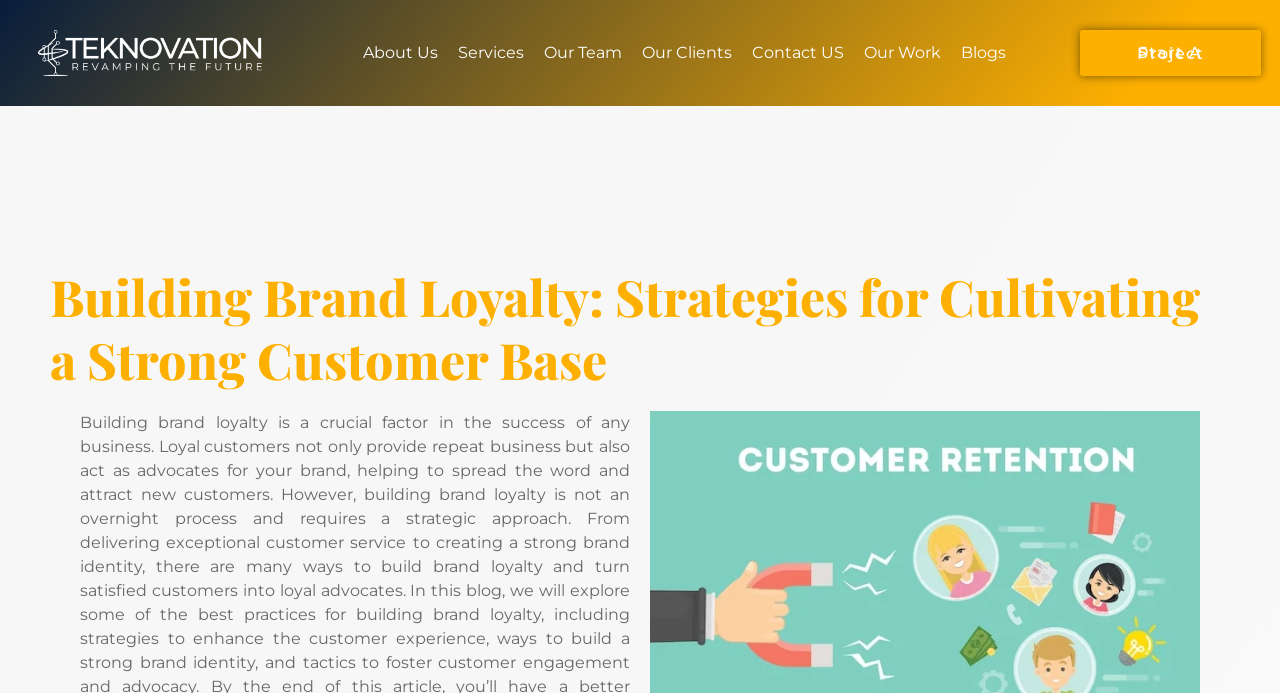Reply to the question with a single word or phrase:
What is the name of the company?

Teknovation